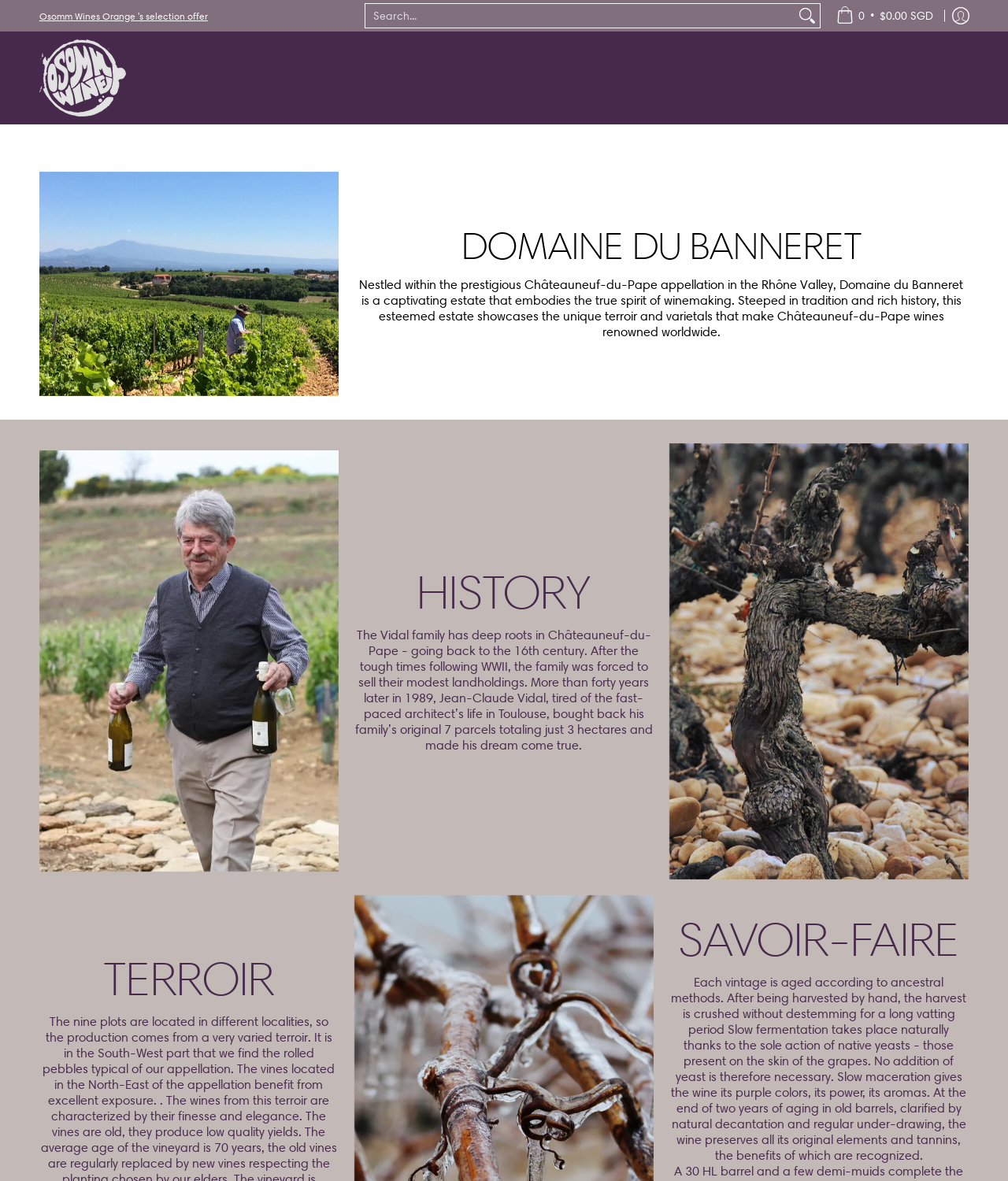Please provide a short answer using a single word or phrase for the question:
What is the name of the estate?

Domaine du Banneret